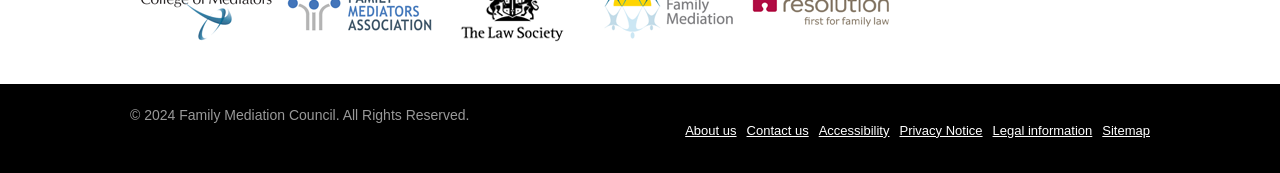Specify the bounding box coordinates of the element's area that should be clicked to execute the given instruction: "go to About us". The coordinates should be four float numbers between 0 and 1, i.e., [left, top, right, bottom].

[0.535, 0.709, 0.575, 0.796]